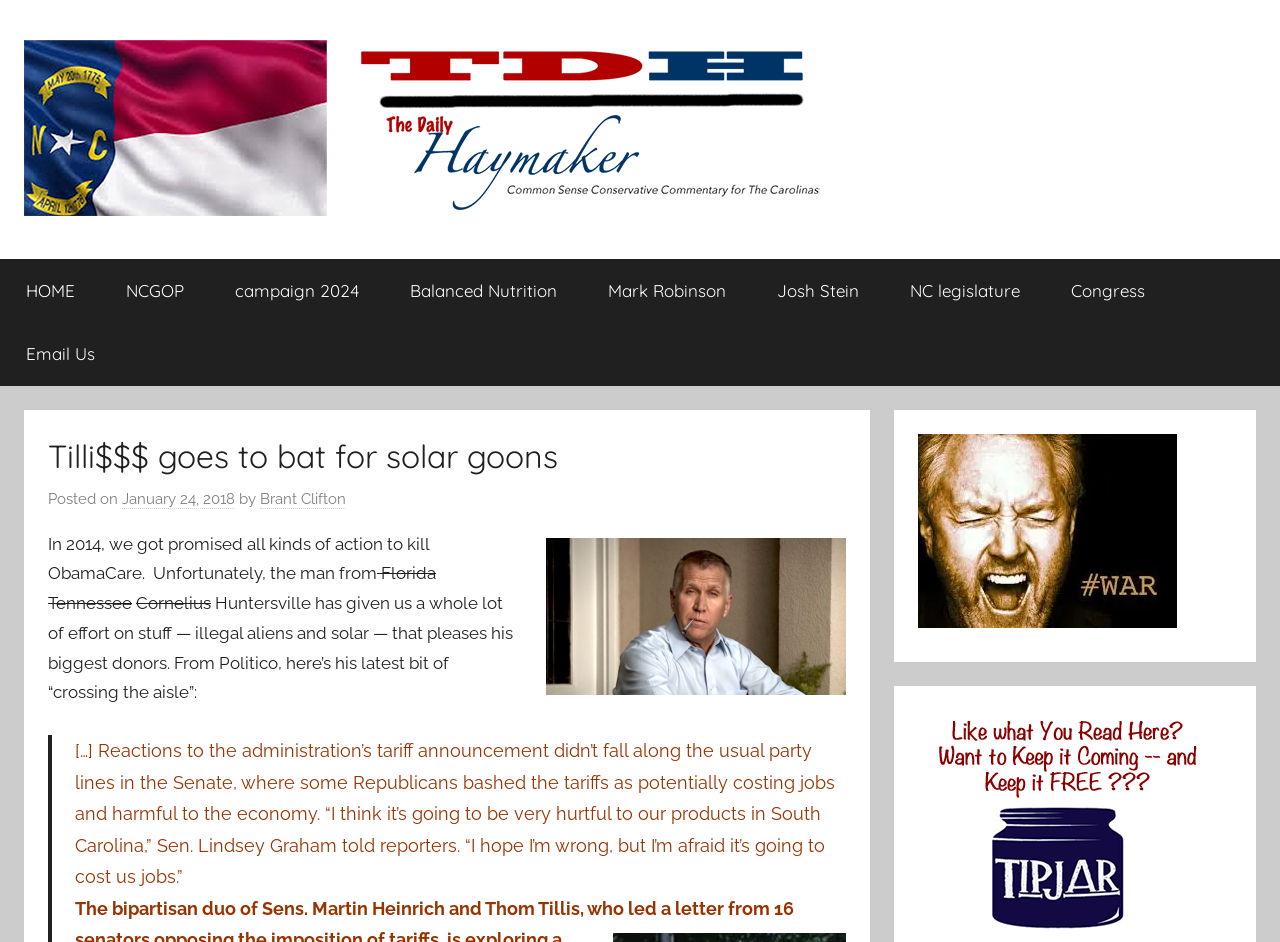Please reply to the following question using a single word or phrase: 
What is the name of the senator mentioned in the article?

Lindsey Graham